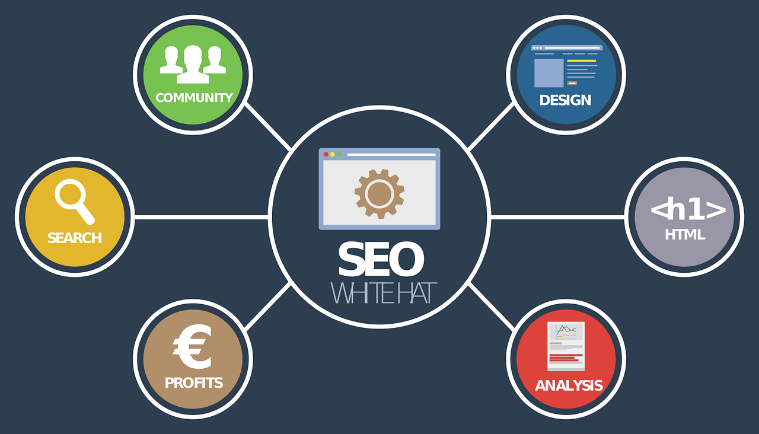Please answer the following query using a single word or phrase: 
What does the euro symbol signify?

Financial benefits